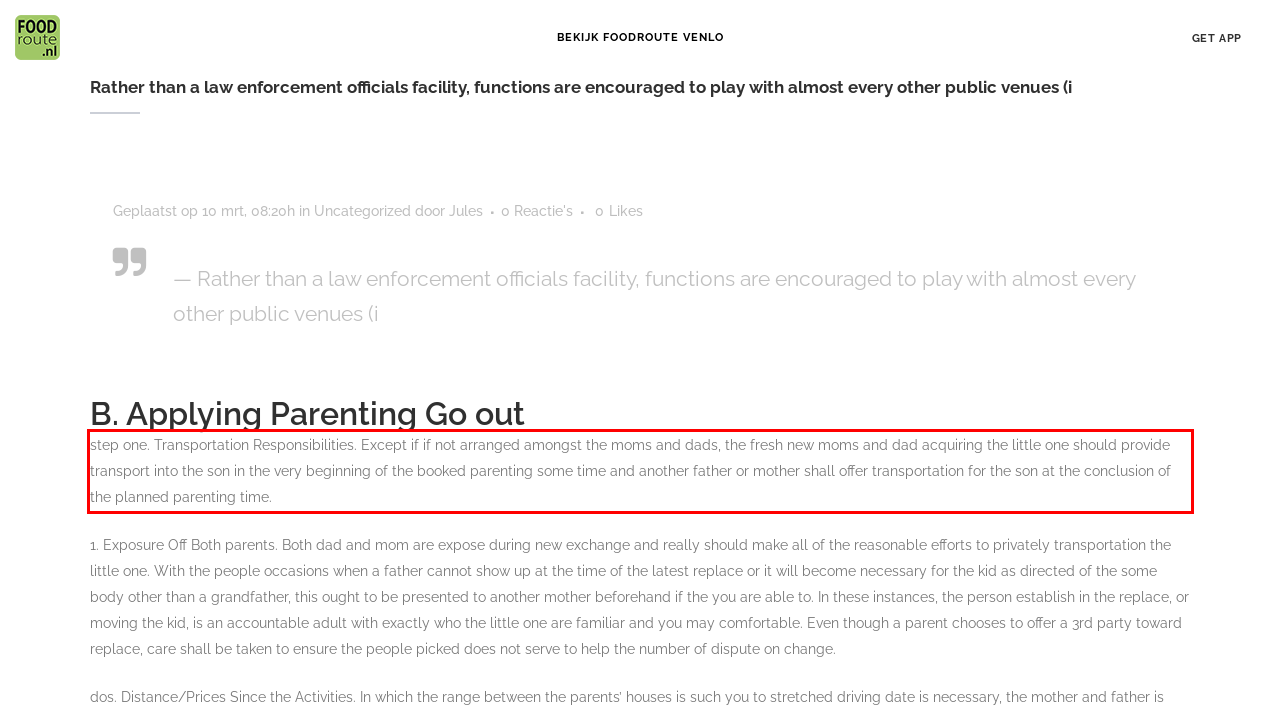Given a webpage screenshot, identify the text inside the red bounding box using OCR and extract it.

step one. Transportation Responsibilities. Except if if not arranged amongst the moms and dads, the fresh new moms and dad acquiring the little one should provide transport into the son in the very beginning of the booked parenting some time and another father or mother shall offer transportation for the son at the conclusion of the planned parenting time.